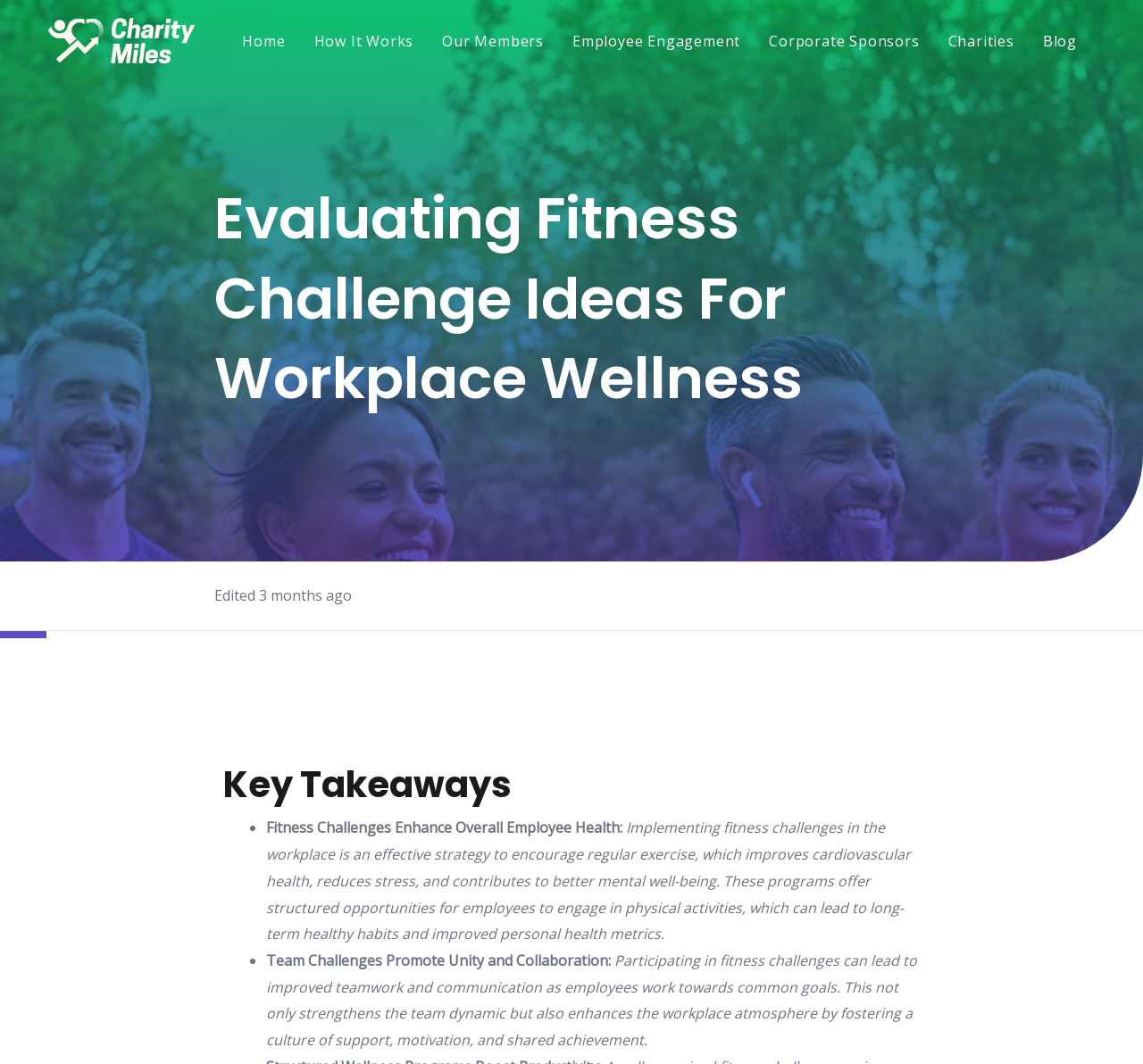Pinpoint the bounding box coordinates of the clickable area necessary to execute the following instruction: "explore Corporate Sponsors". The coordinates should be given as four float numbers between 0 and 1, namely [left, top, right, bottom].

[0.667, 0.019, 0.811, 0.058]